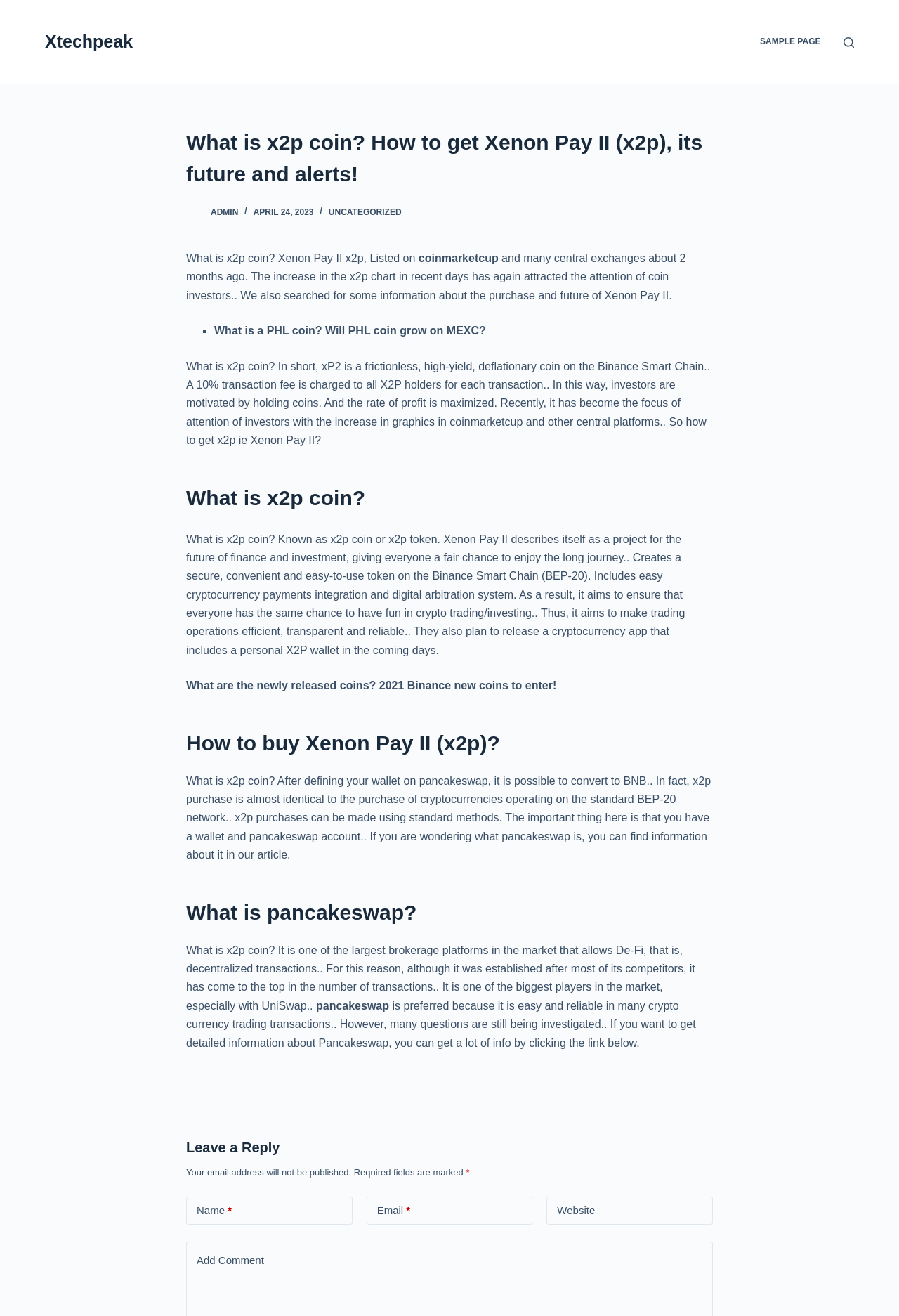Reply to the question with a single word or phrase:
What is the purpose of x2p?

Future of finance and investment